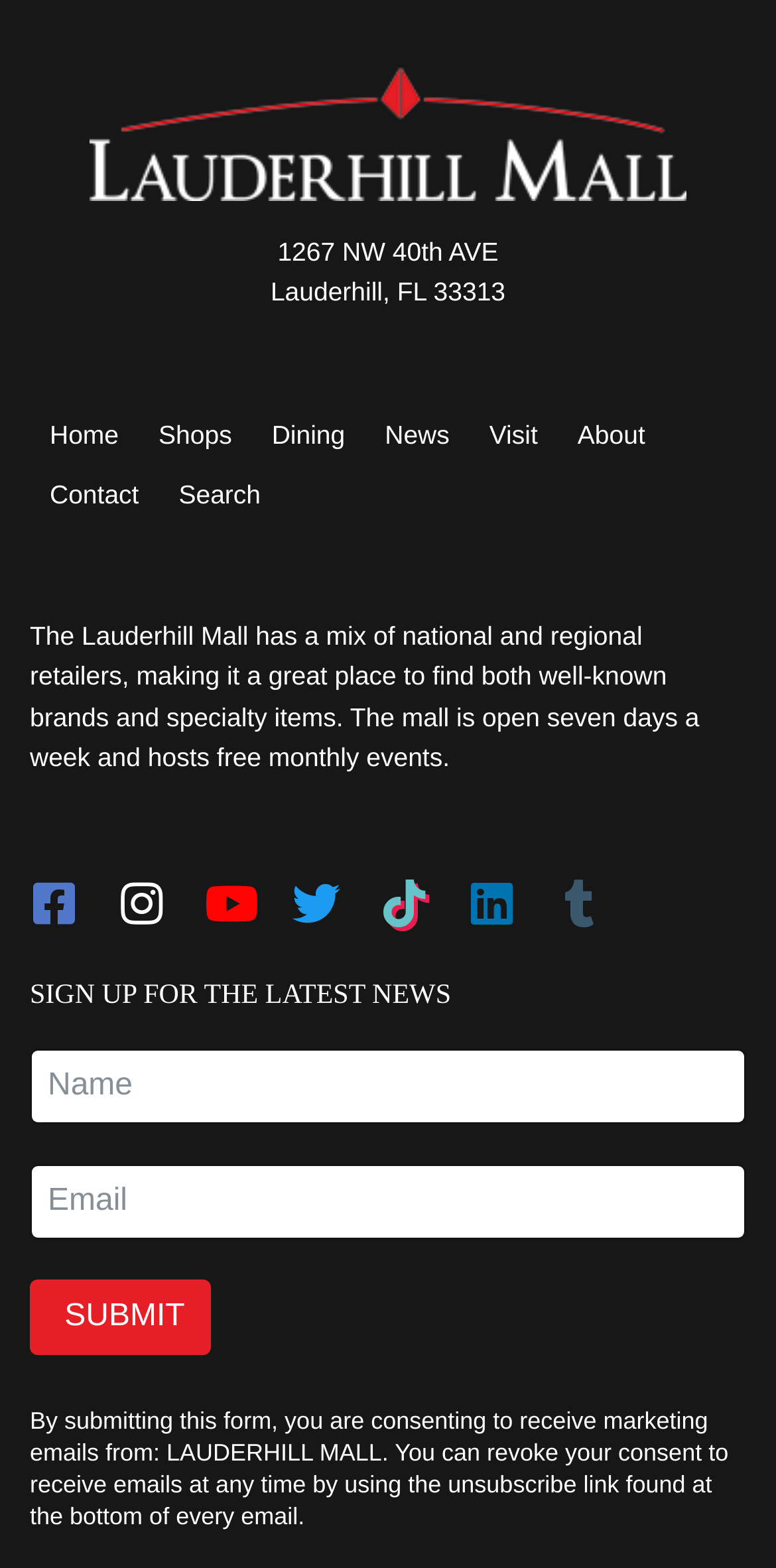Could you find the bounding box coordinates of the clickable area to complete this instruction: "Click the Home link"?

[0.064, 0.267, 0.153, 0.286]